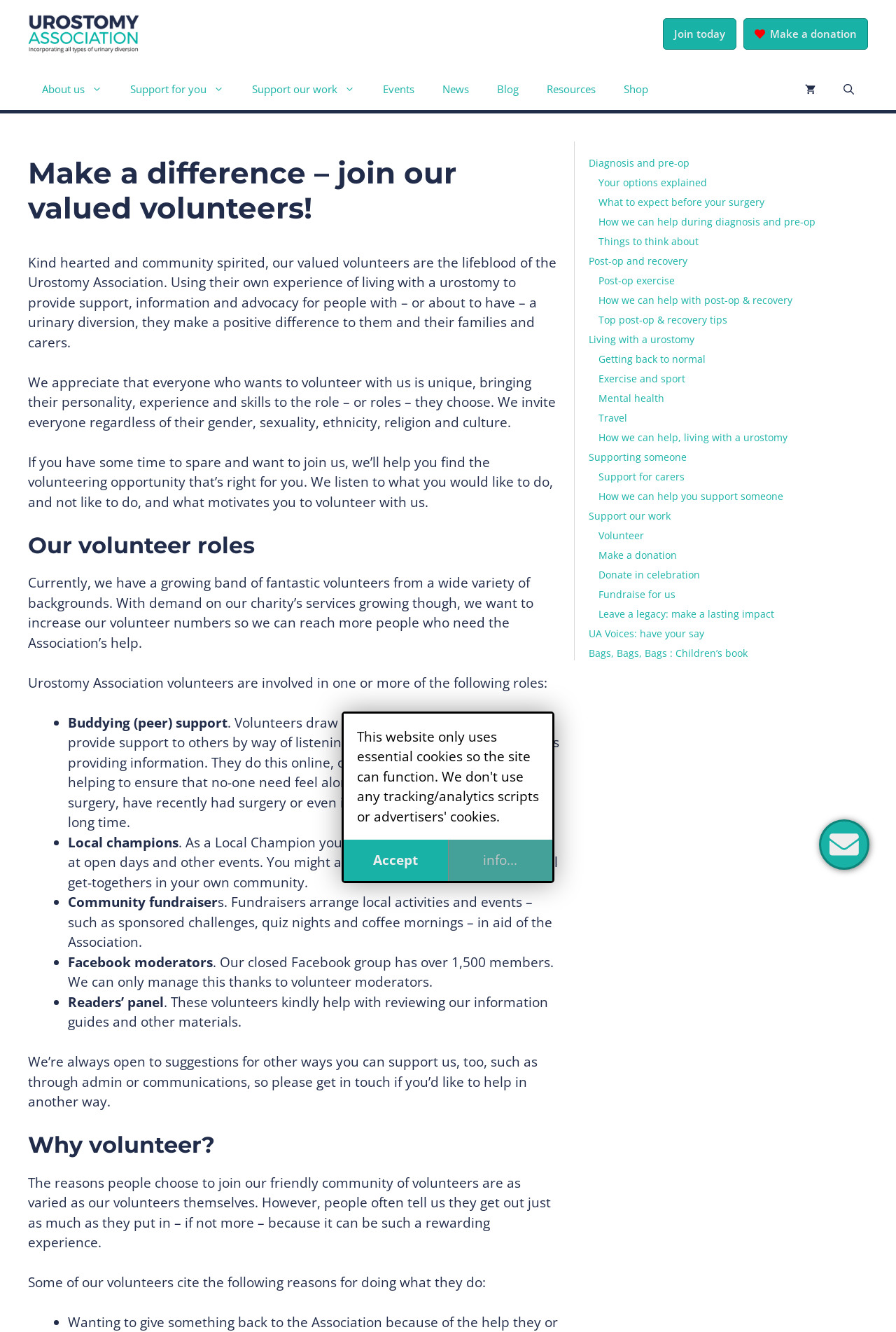Identify the bounding box coordinates of the element that should be clicked to fulfill this task: "Click 'Contact us'". The coordinates should be provided as four float numbers between 0 and 1, i.e., [left, top, right, bottom].

[0.942, 0.634, 0.996, 0.663]